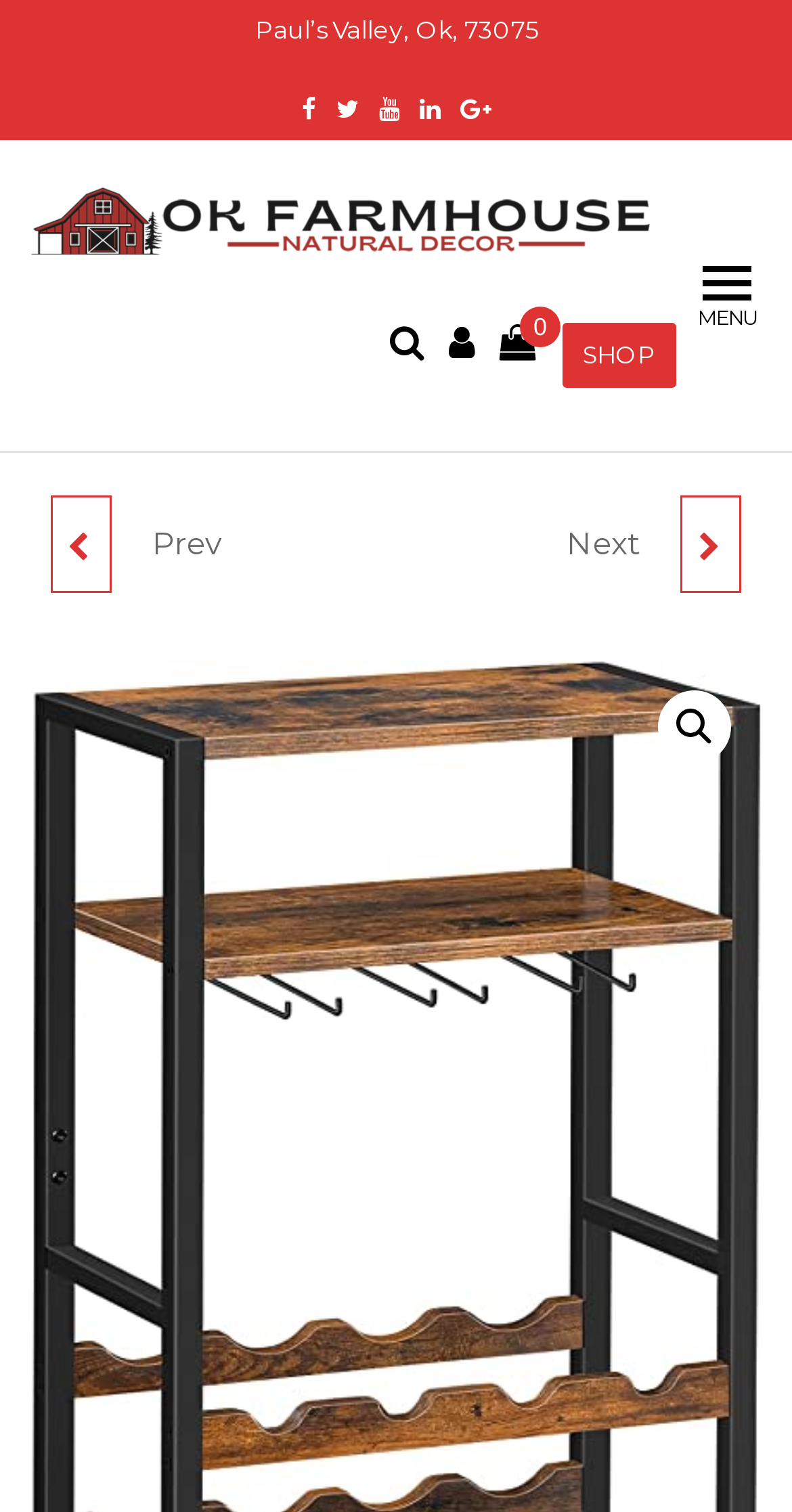Please specify the bounding box coordinates for the clickable region that will help you carry out the instruction: "Open MENU".

[0.887, 0.176, 0.949, 0.214]